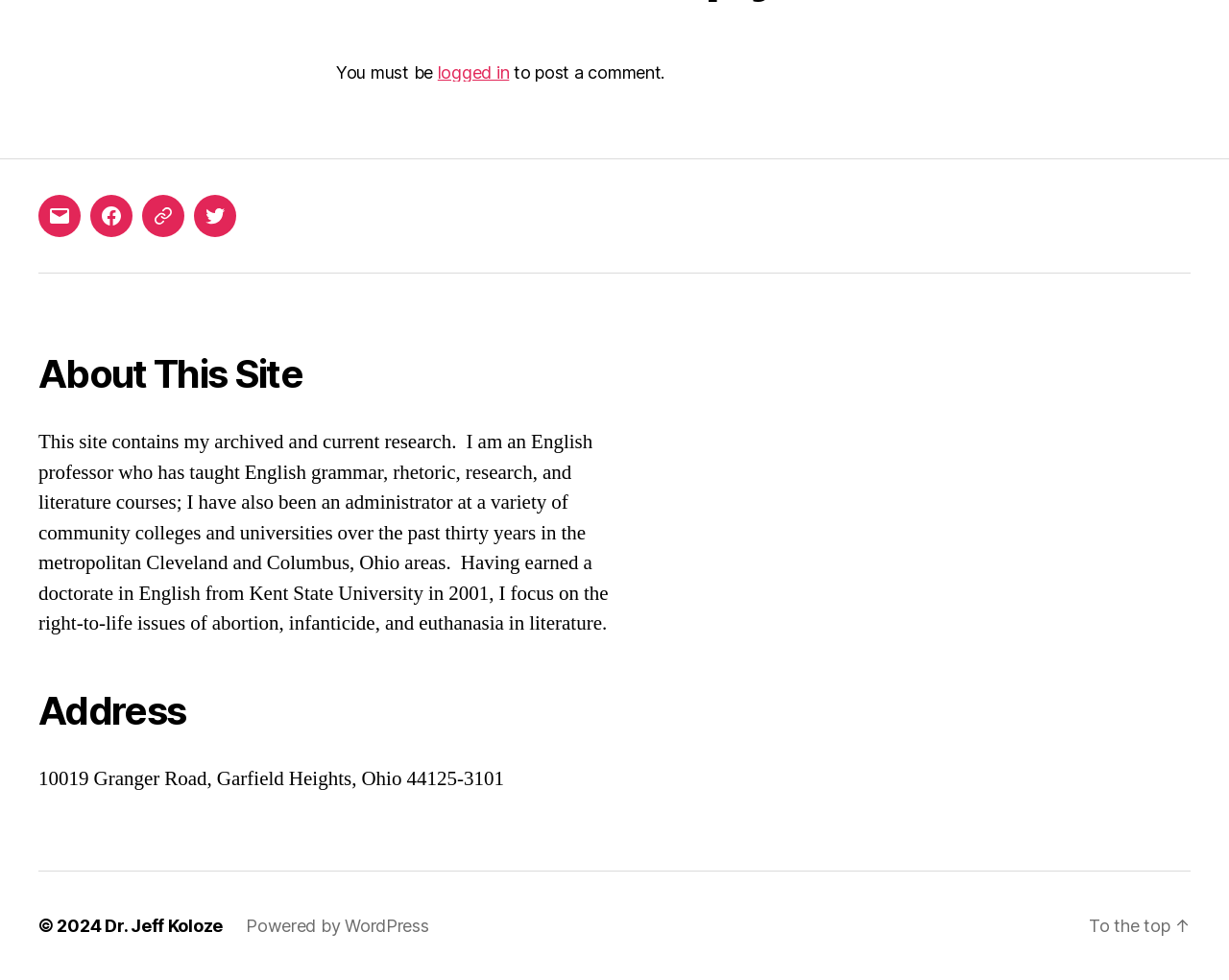What is the purpose of the link 'To the top'?
Offer a detailed and full explanation in response to the question.

The link 'To the top' is likely used to scroll to the top of the page, allowing users to quickly navigate back to the top of the webpage.